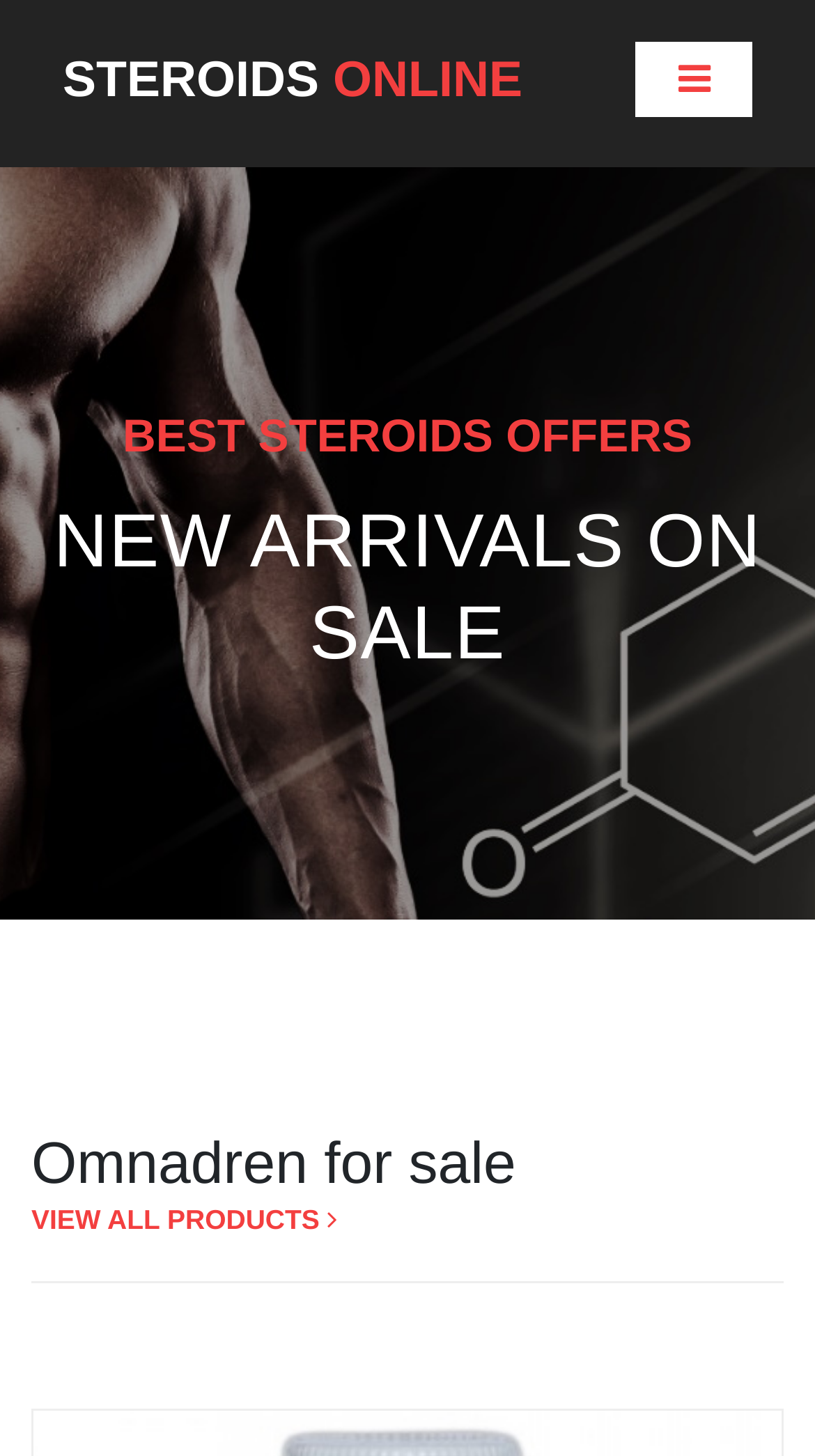Determine the bounding box coordinates for the UI element matching this description: "Steroids Online".

[0.077, 0.029, 0.641, 0.084]